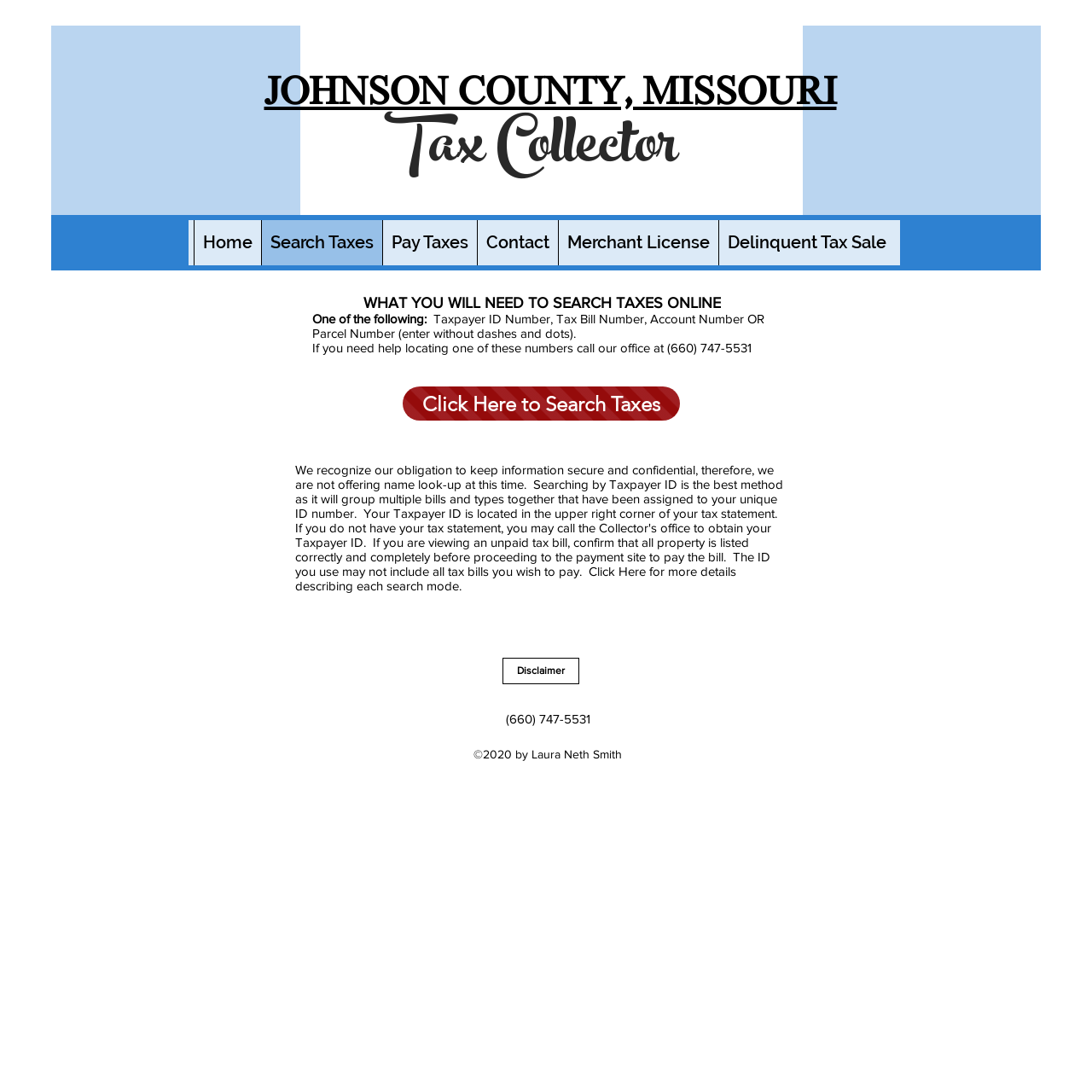Provide the bounding box coordinates for the UI element described in this sentence: "Contact". The coordinates should be four float values between 0 and 1, i.e., [left, top, right, bottom].

[0.437, 0.202, 0.511, 0.243]